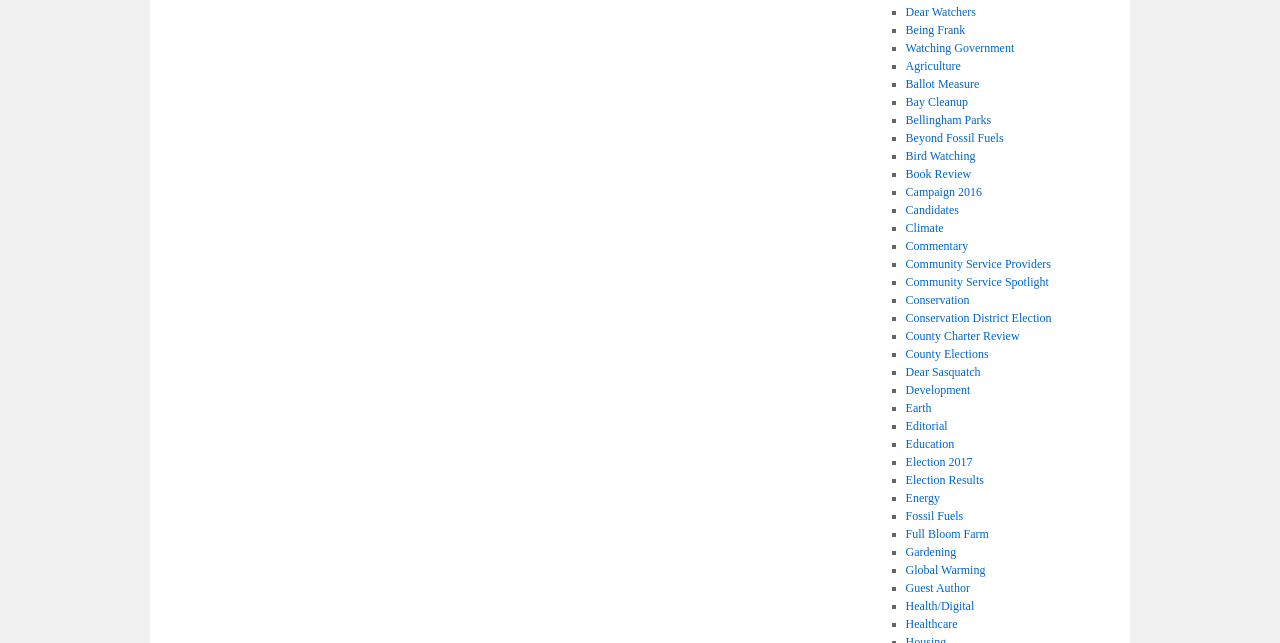Identify the bounding box coordinates of the region that needs to be clicked to carry out this instruction: "Read about 'Agriculture'". Provide these coordinates as four float numbers ranging from 0 to 1, i.e., [left, top, right, bottom].

[0.707, 0.092, 0.751, 0.114]